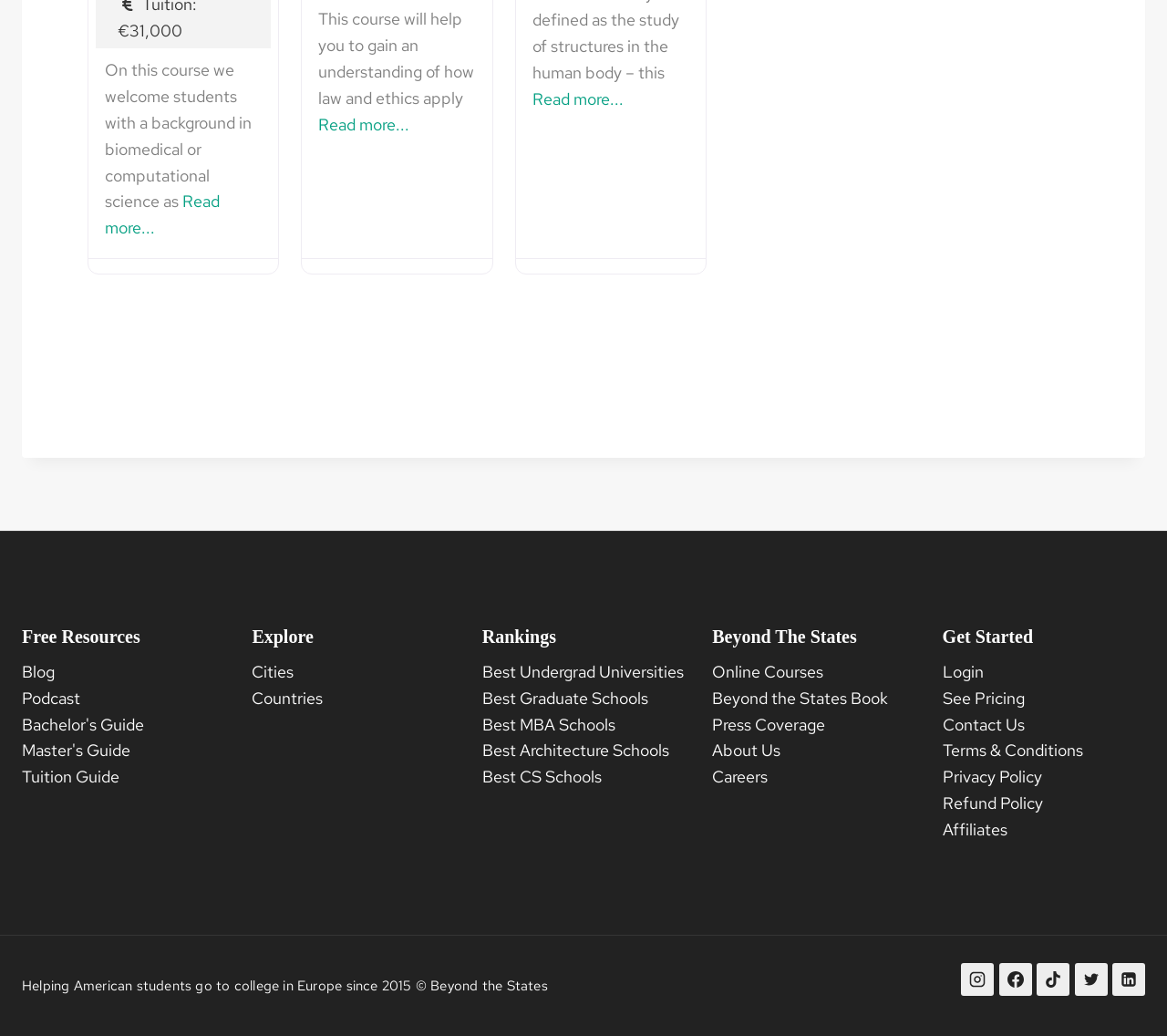Determine the bounding box for the described HTML element: "Contact Us". Ensure the coordinates are four float numbers between 0 and 1 in the format [left, top, right, bottom].

[0.807, 0.688, 0.878, 0.708]